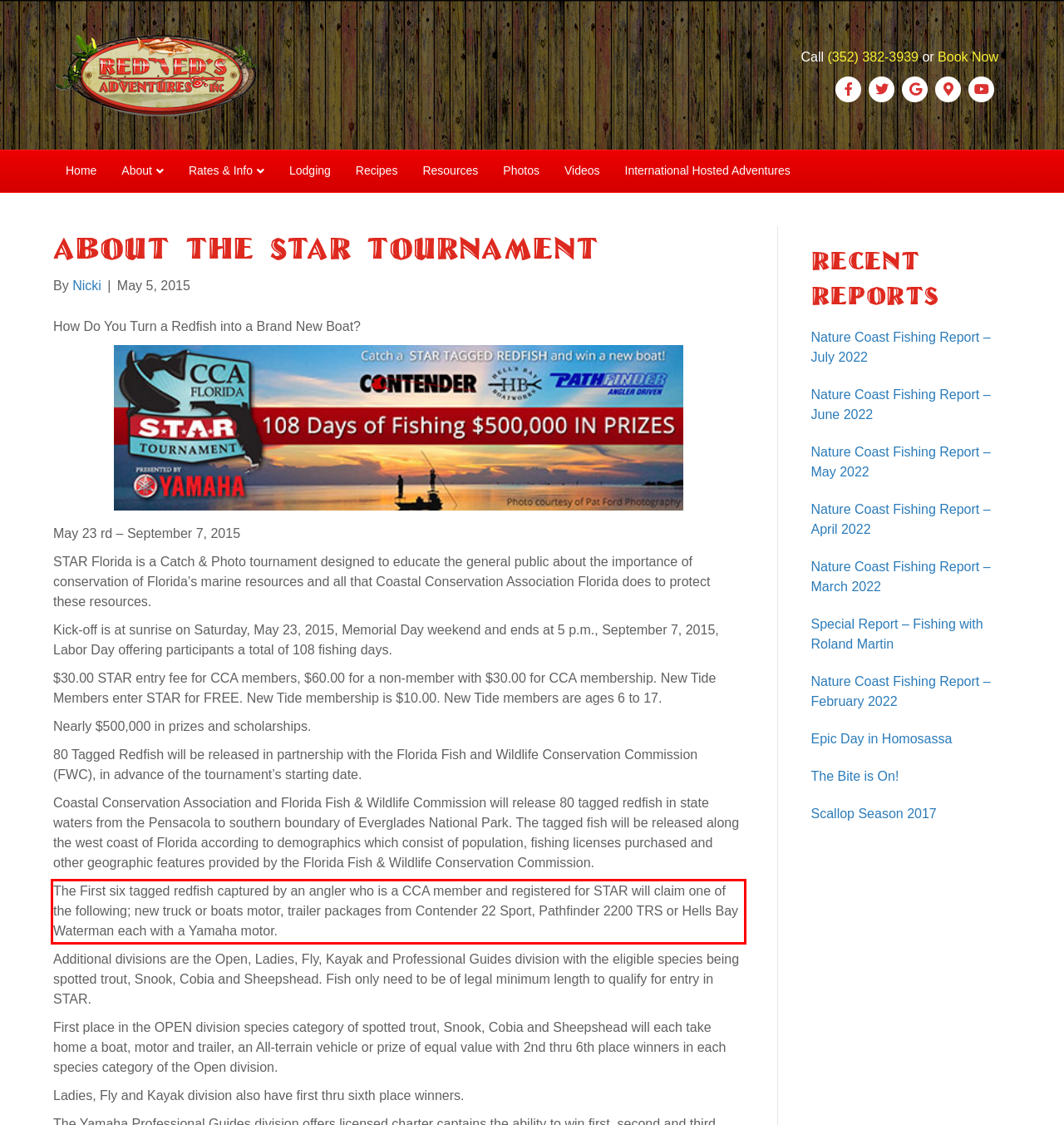Observe the screenshot of the webpage that includes a red rectangle bounding box. Conduct OCR on the content inside this red bounding box and generate the text.

The First six tagged redfish captured by an angler who is a CCA member and registered for STAR will claim one of the following; new truck or boats motor, trailer packages from Contender 22 Sport, Pathfinder 2200 TRS or Hells Bay Waterman each with a Yamaha motor.